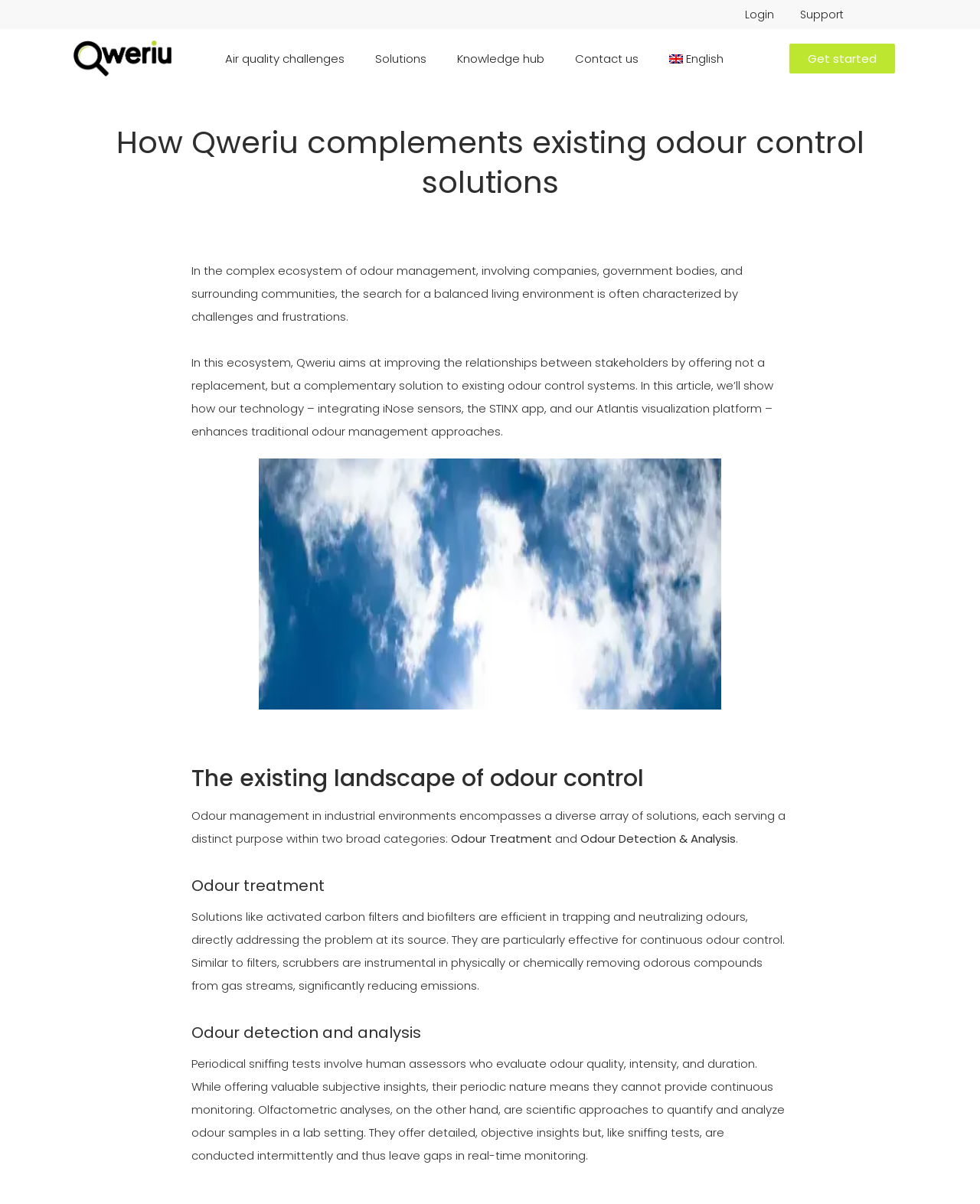Determine the bounding box coordinates of the region that needs to be clicked to achieve the task: "Go to Air quality challenges".

[0.214, 0.035, 0.367, 0.063]